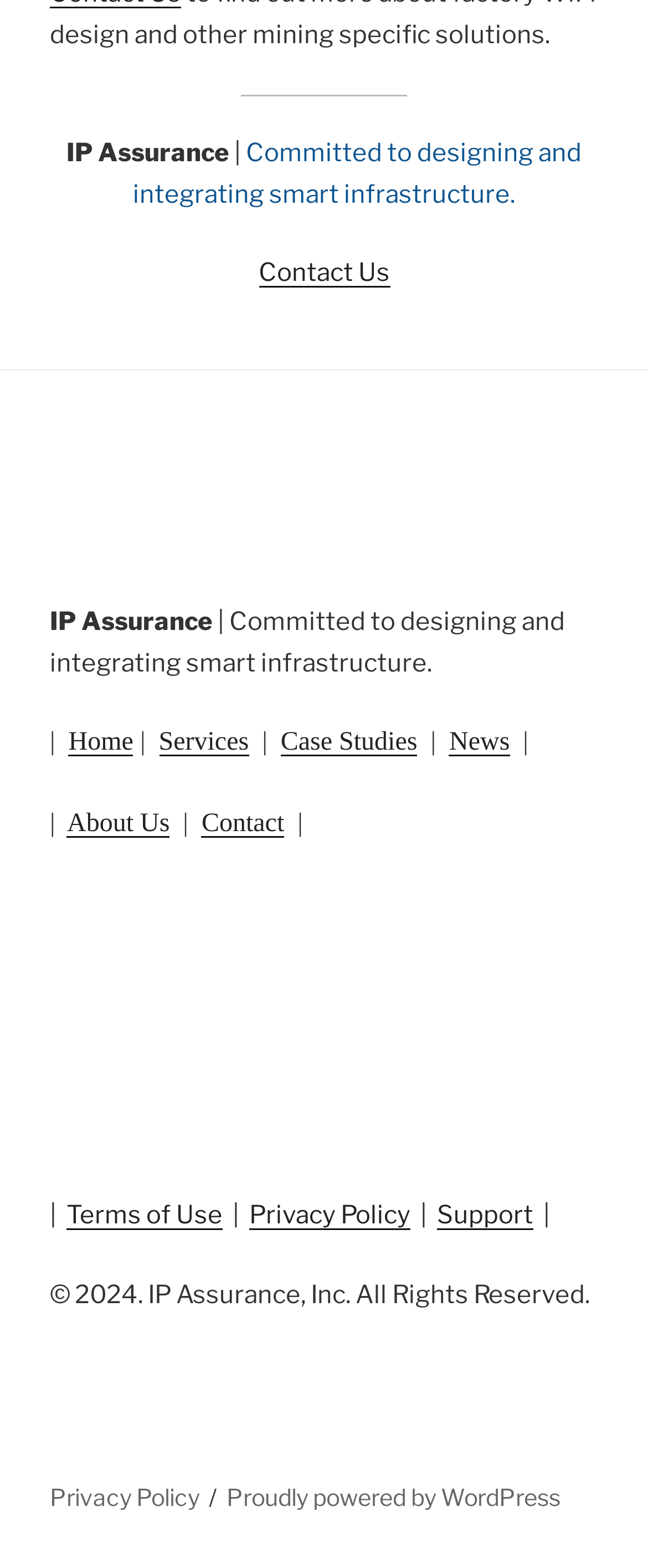What is the link to the 'About Us' page?
Refer to the image and offer an in-depth and detailed answer to the question.

The link to the 'About Us' page can be found in the footer section, where there are links to different pages, including 'About Us'.